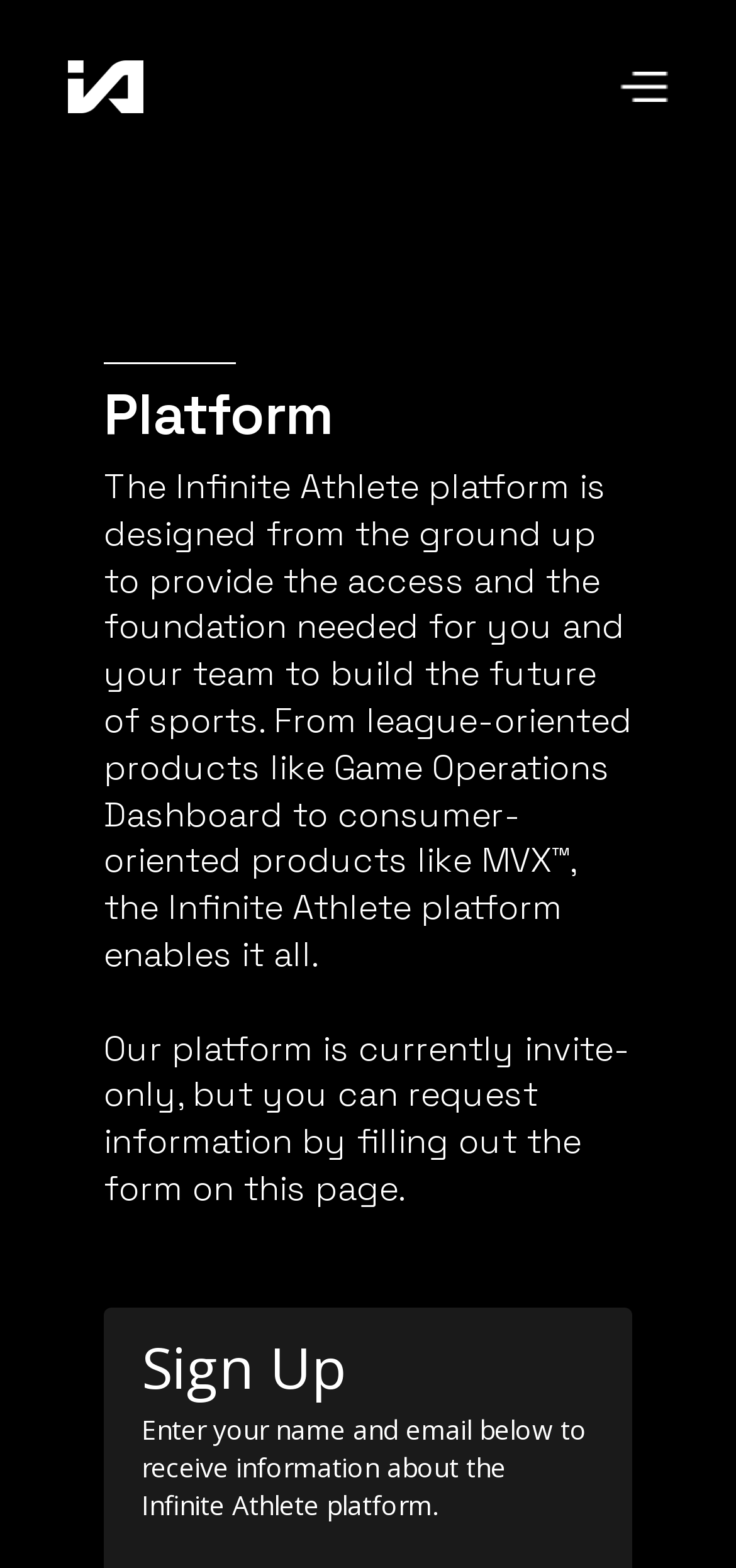Please provide a one-word or short phrase answer to the question:
What is the current status of the platform?

Invite-only